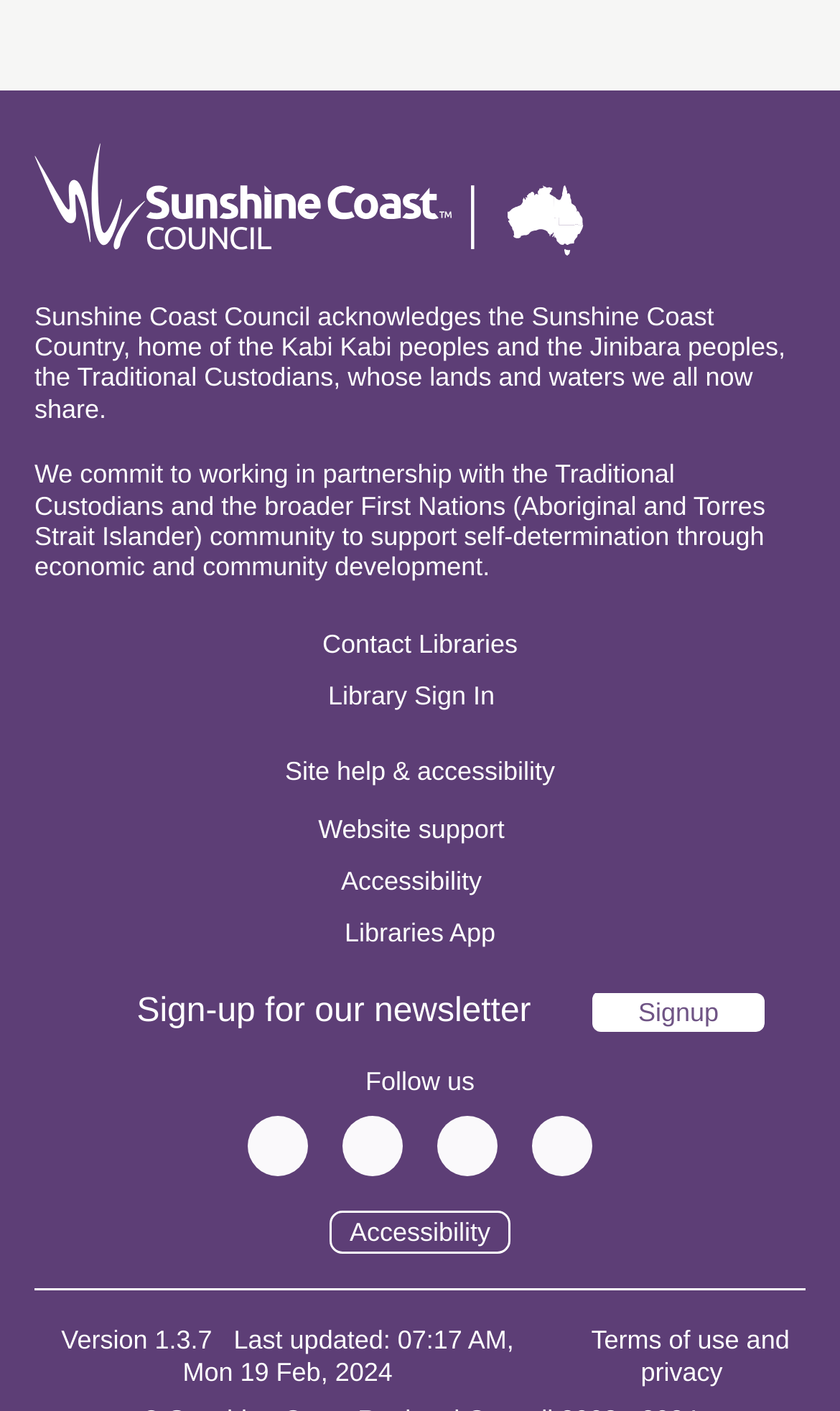Identify the bounding box coordinates of the specific part of the webpage to click to complete this instruction: "View Terms of use and privacy".

[0.685, 0.939, 0.959, 0.983]